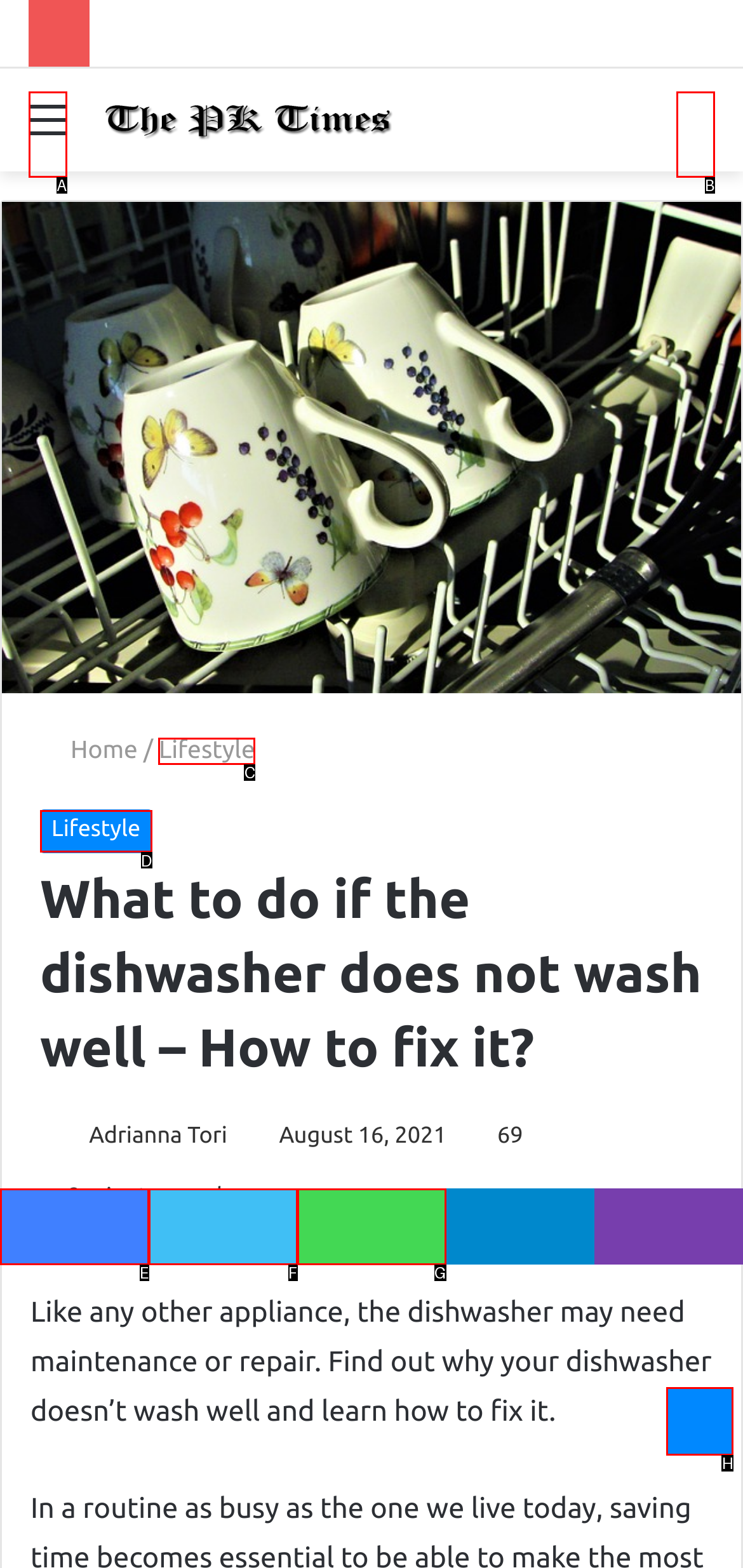Choose the HTML element to click for this instruction: Go back to top Answer with the letter of the correct choice from the given options.

H